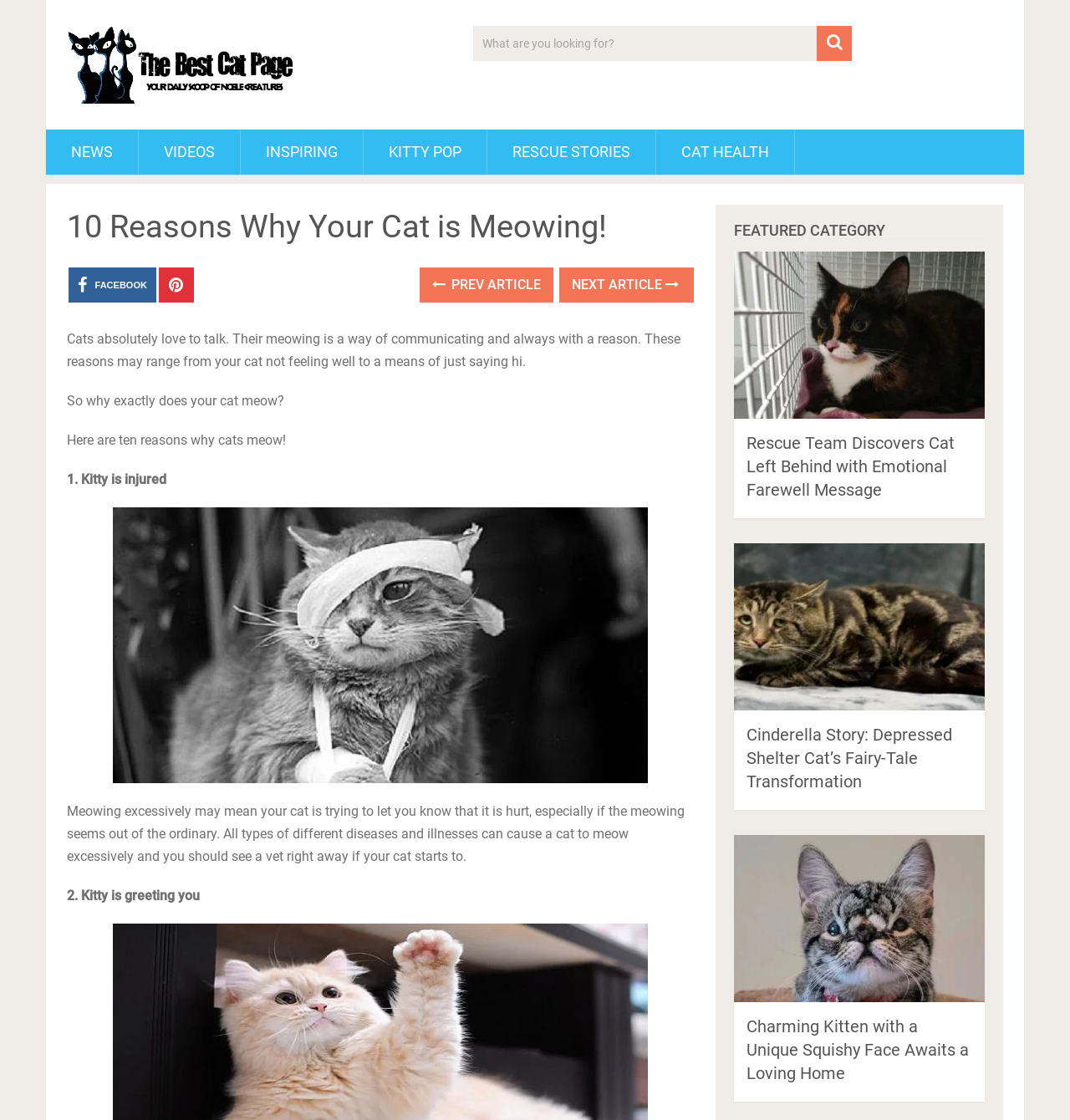Please determine the bounding box coordinates of the element to click on in order to accomplish the following task: "Search for something". Ensure the coordinates are four float numbers ranging from 0 to 1, i.e., [left, top, right, bottom].

[0.442, 0.023, 0.796, 0.054]